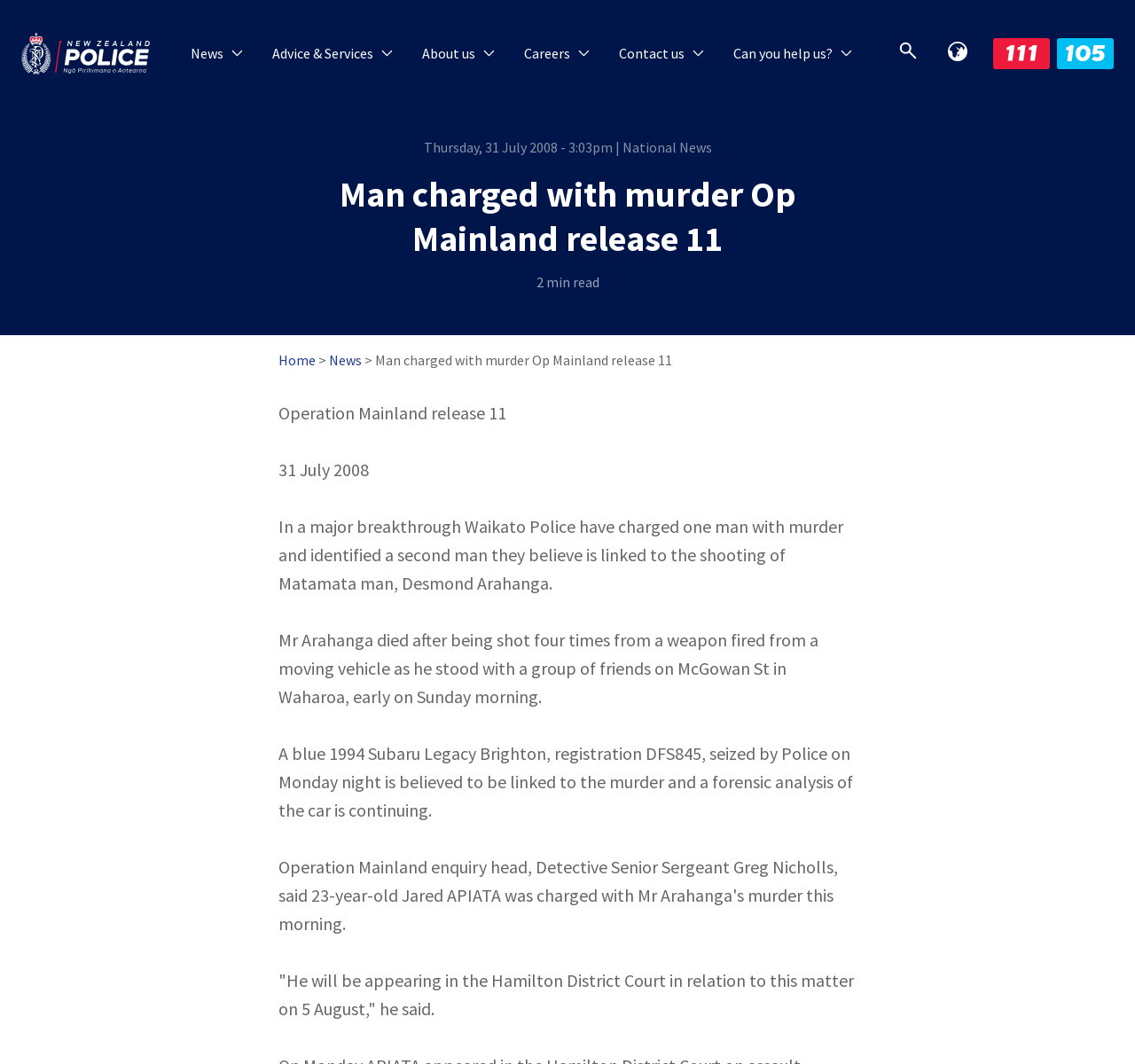Please provide the bounding box coordinates in the format (top-left x, top-left y, bottom-right x, bottom-right y). Remember, all values are floating point numbers between 0 and 1. What is the bounding box coordinate of the region described as: title="111 icon"

[0.875, 0.035, 0.925, 0.065]